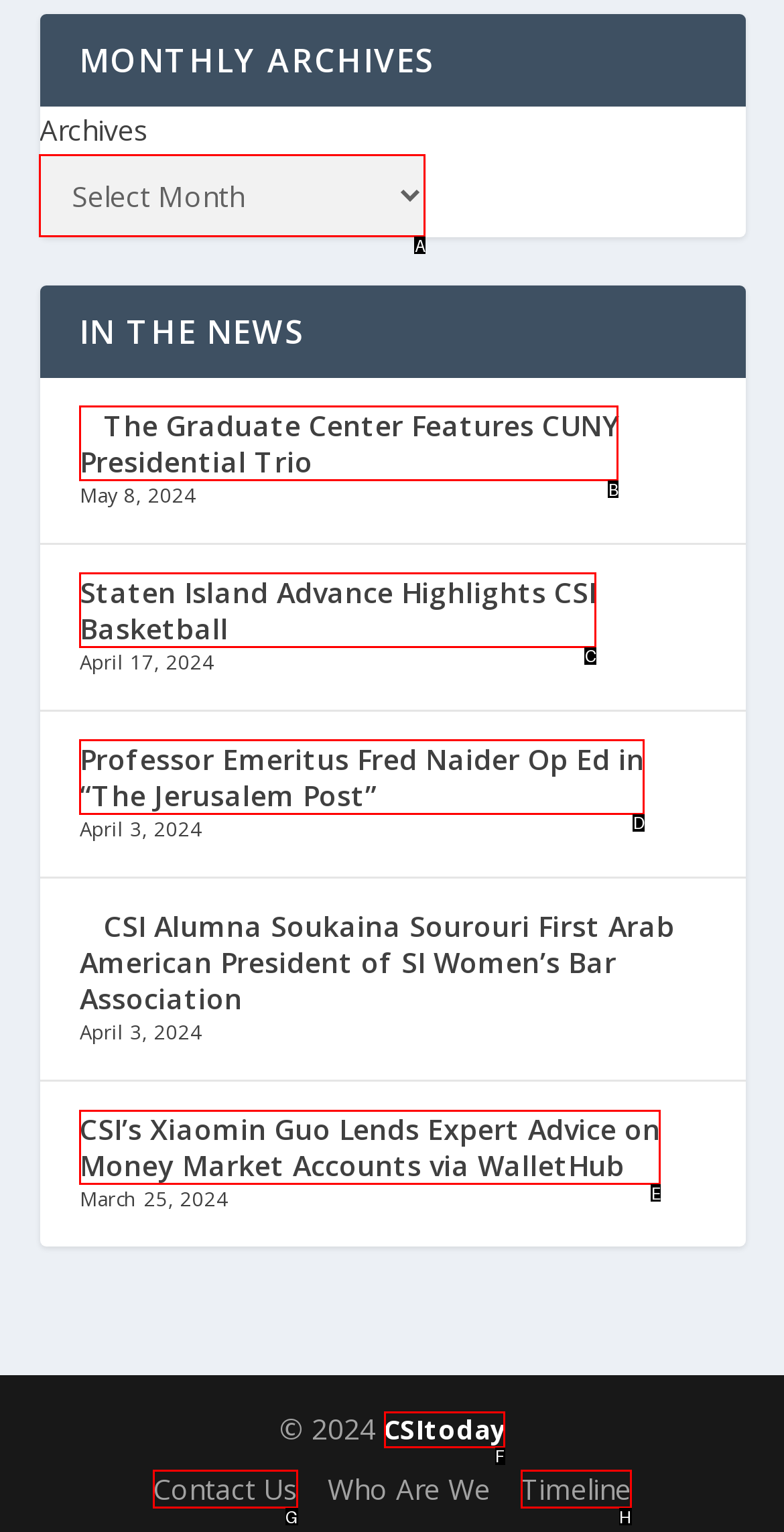Find the HTML element that matches the description: CSItoday
Respond with the corresponding letter from the choices provided.

F